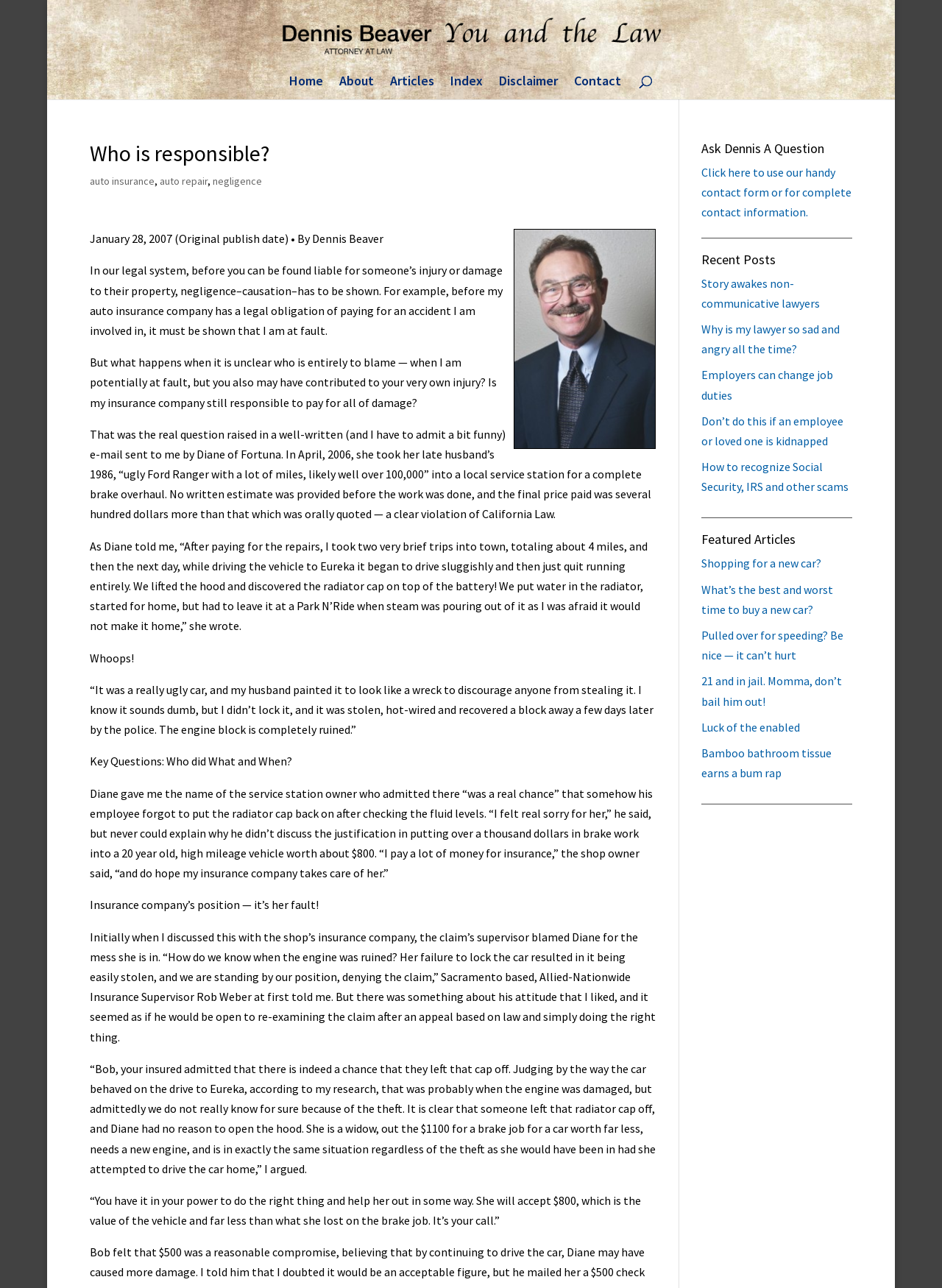Determine the main heading of the webpage and generate its text.

Who is responsible?